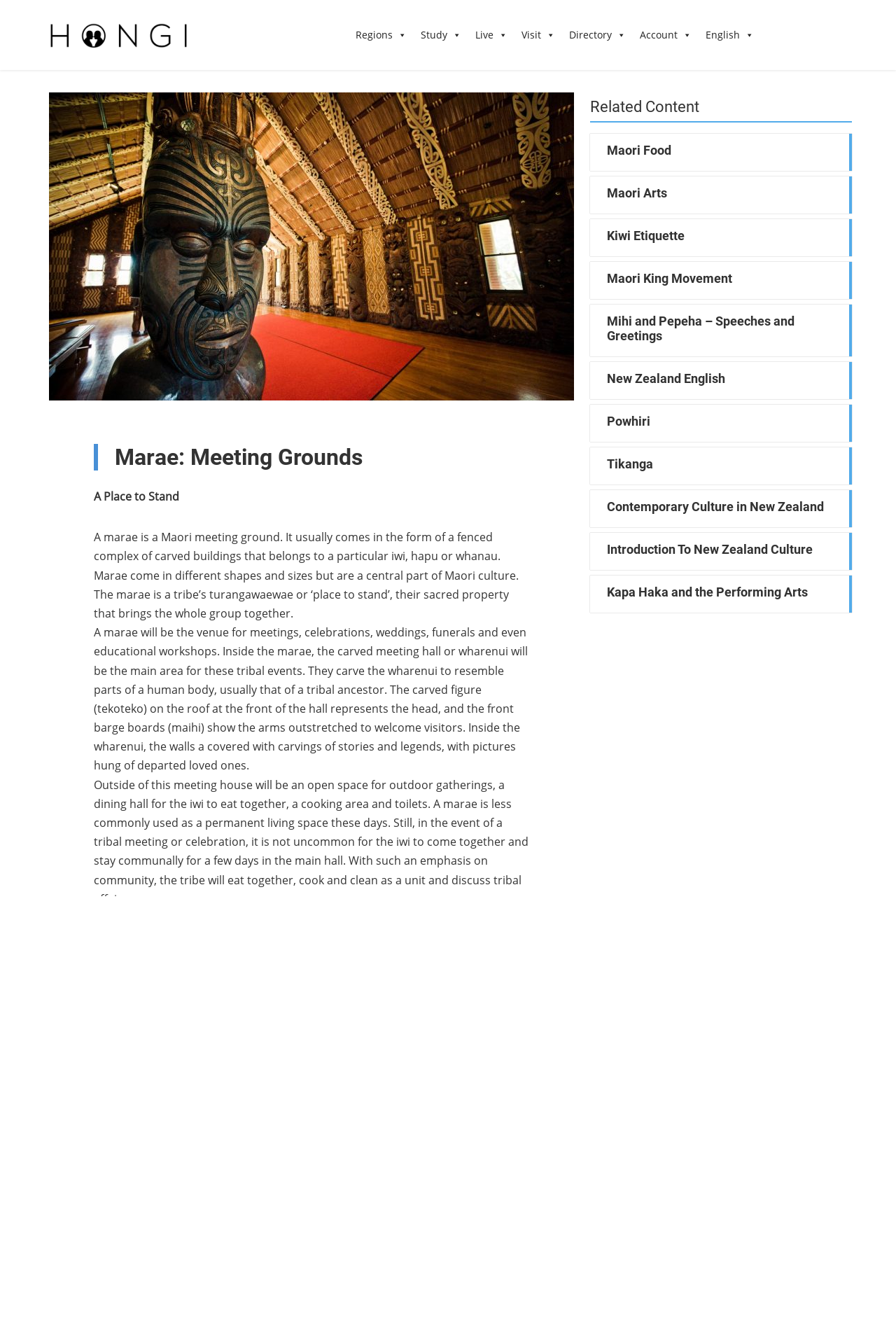Show me the bounding box coordinates of the clickable region to achieve the task as per the instruction: "Visit the Directory page".

[0.627, 0.016, 0.706, 0.037]